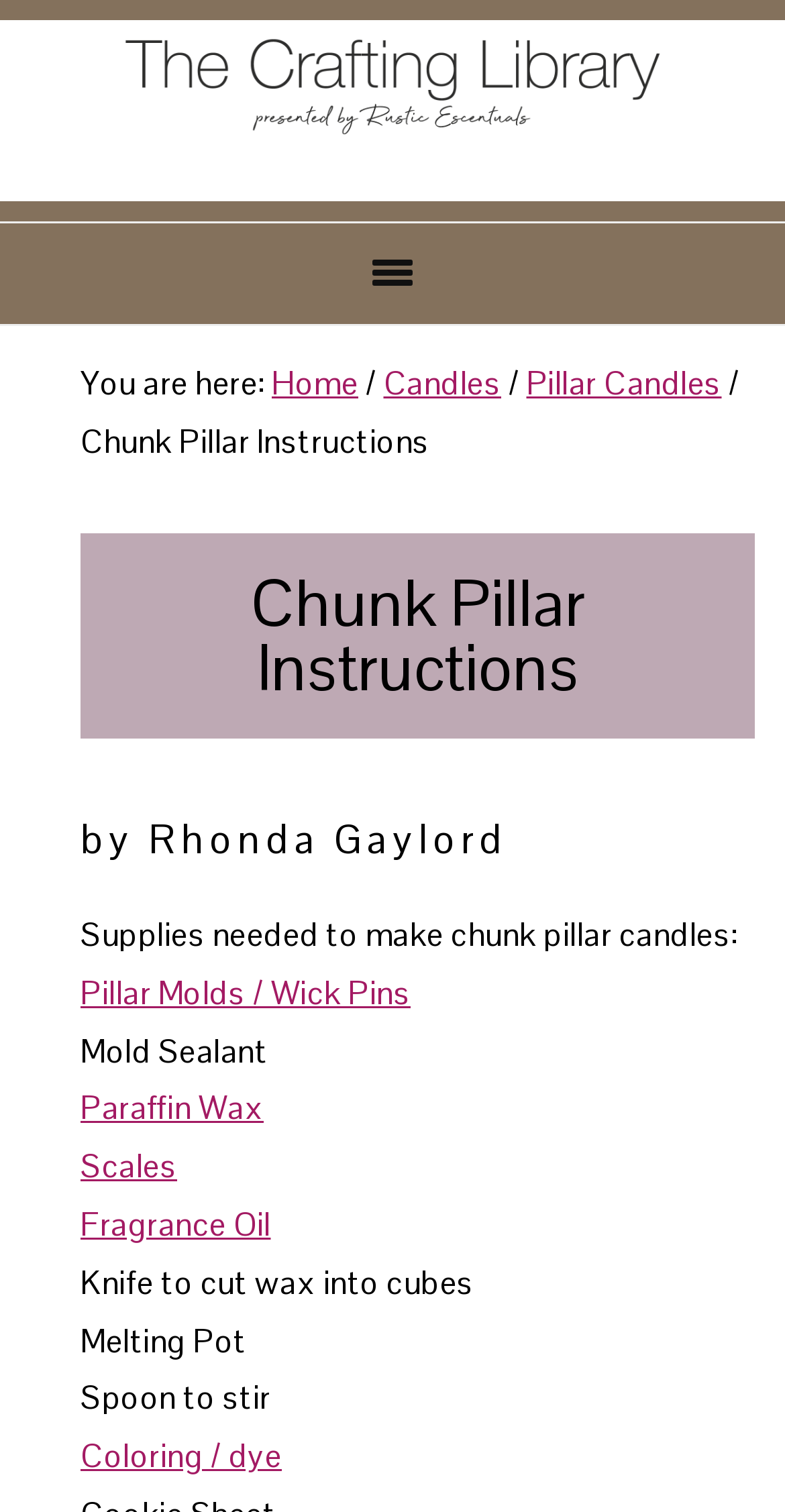Could you indicate the bounding box coordinates of the region to click in order to complete this instruction: "Go to the Home page".

None